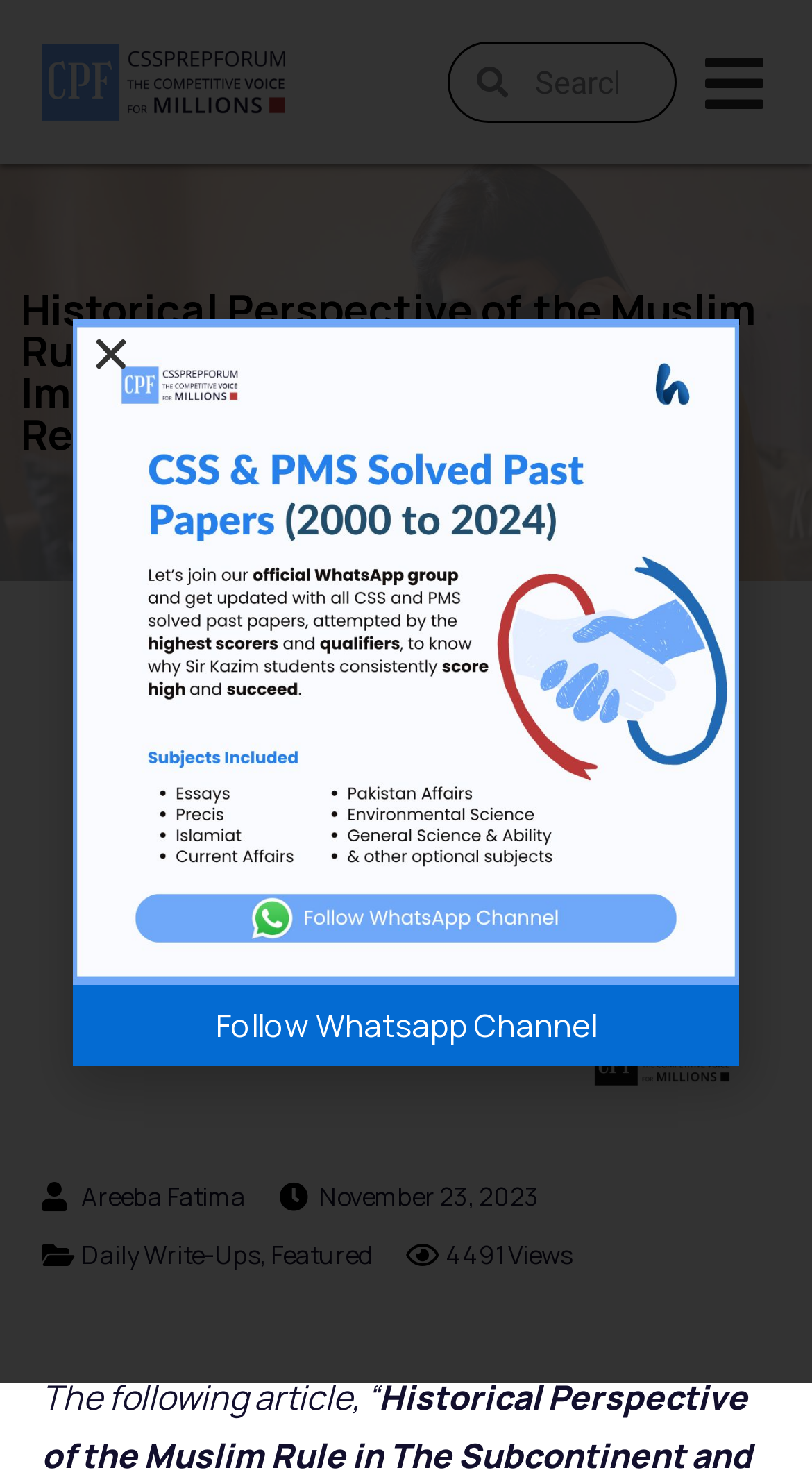Locate the bounding box coordinates of the element that should be clicked to fulfill the instruction: "Follow Whatsapp Channel".

[0.09, 0.666, 0.91, 0.721]